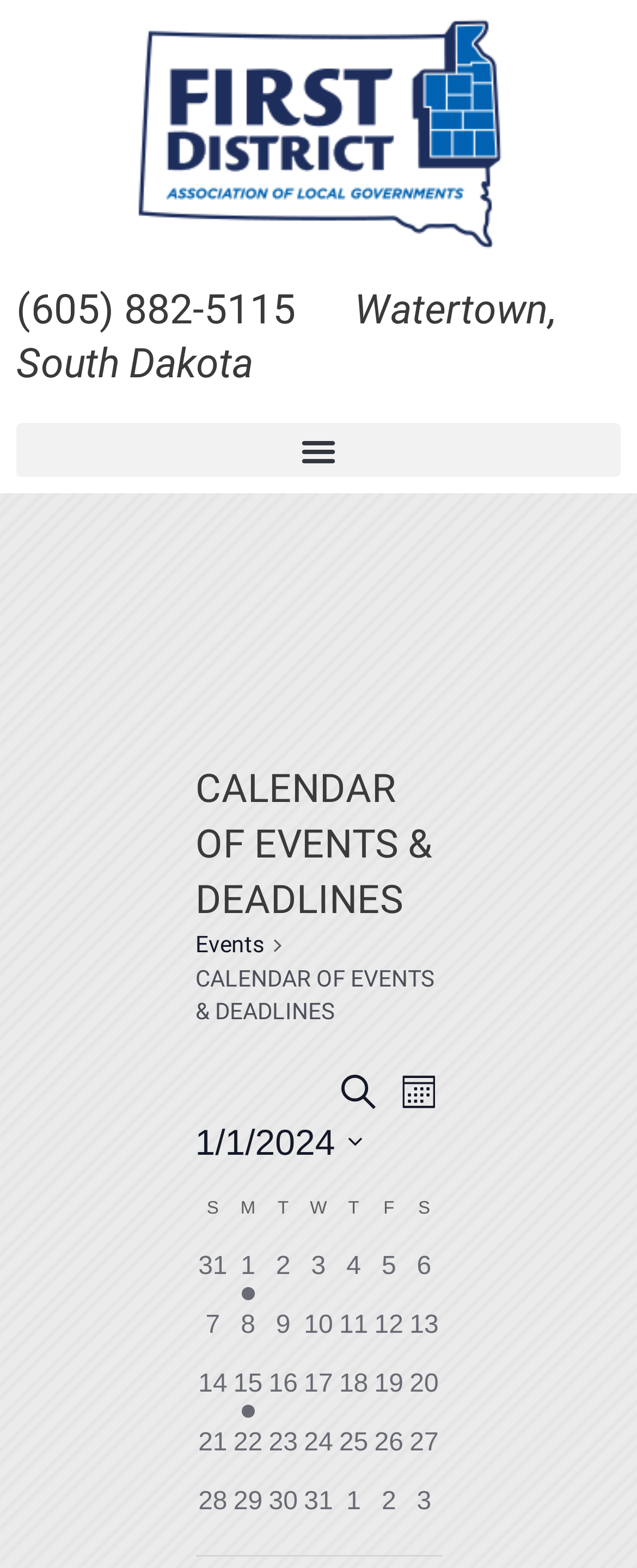Give a succinct answer to this question in a single word or phrase: 
How many events are scheduled on January 1, 2024?

1